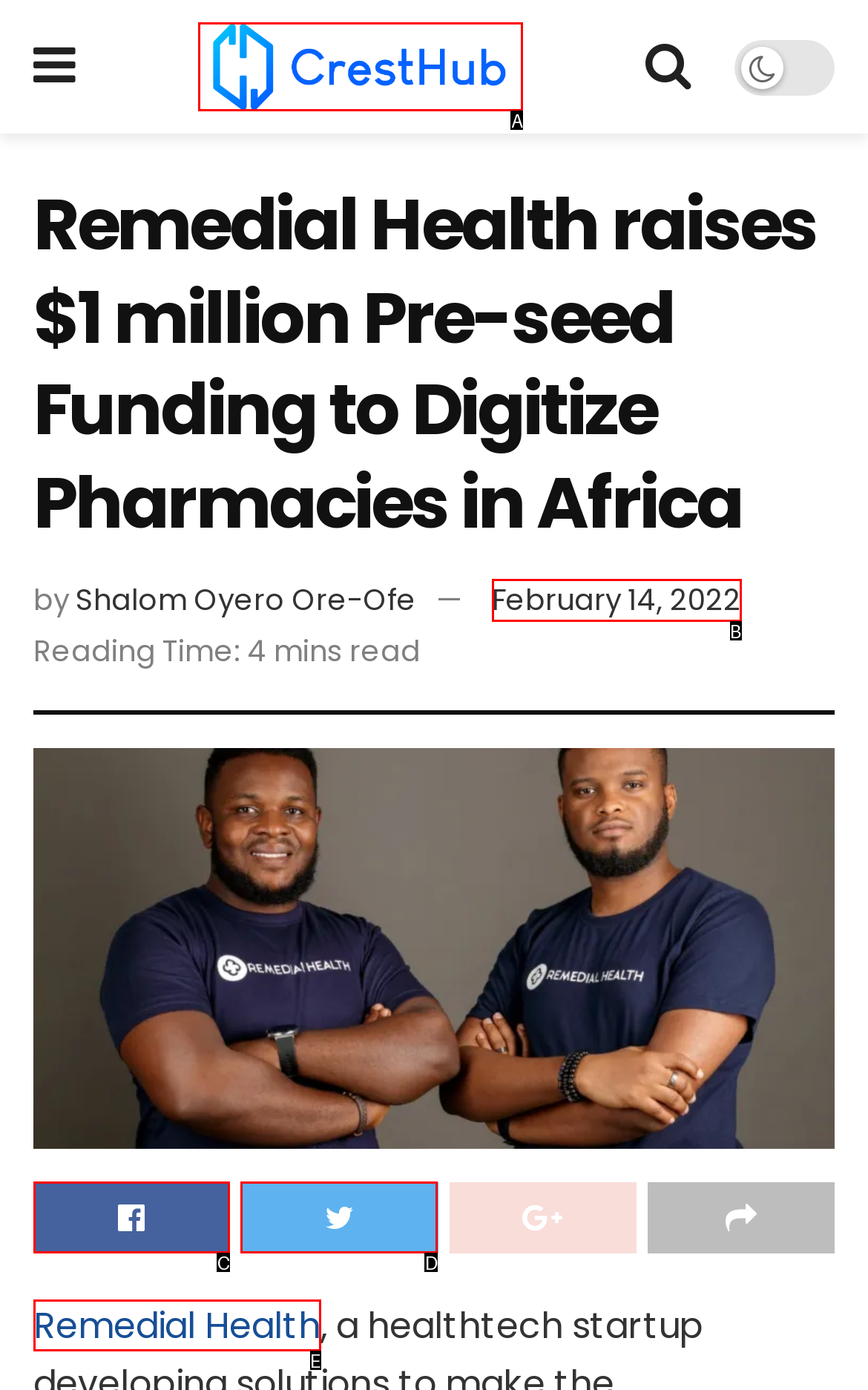Identify the option that corresponds to the description: Remedial Health 
Provide the letter of the matching option from the available choices directly.

E